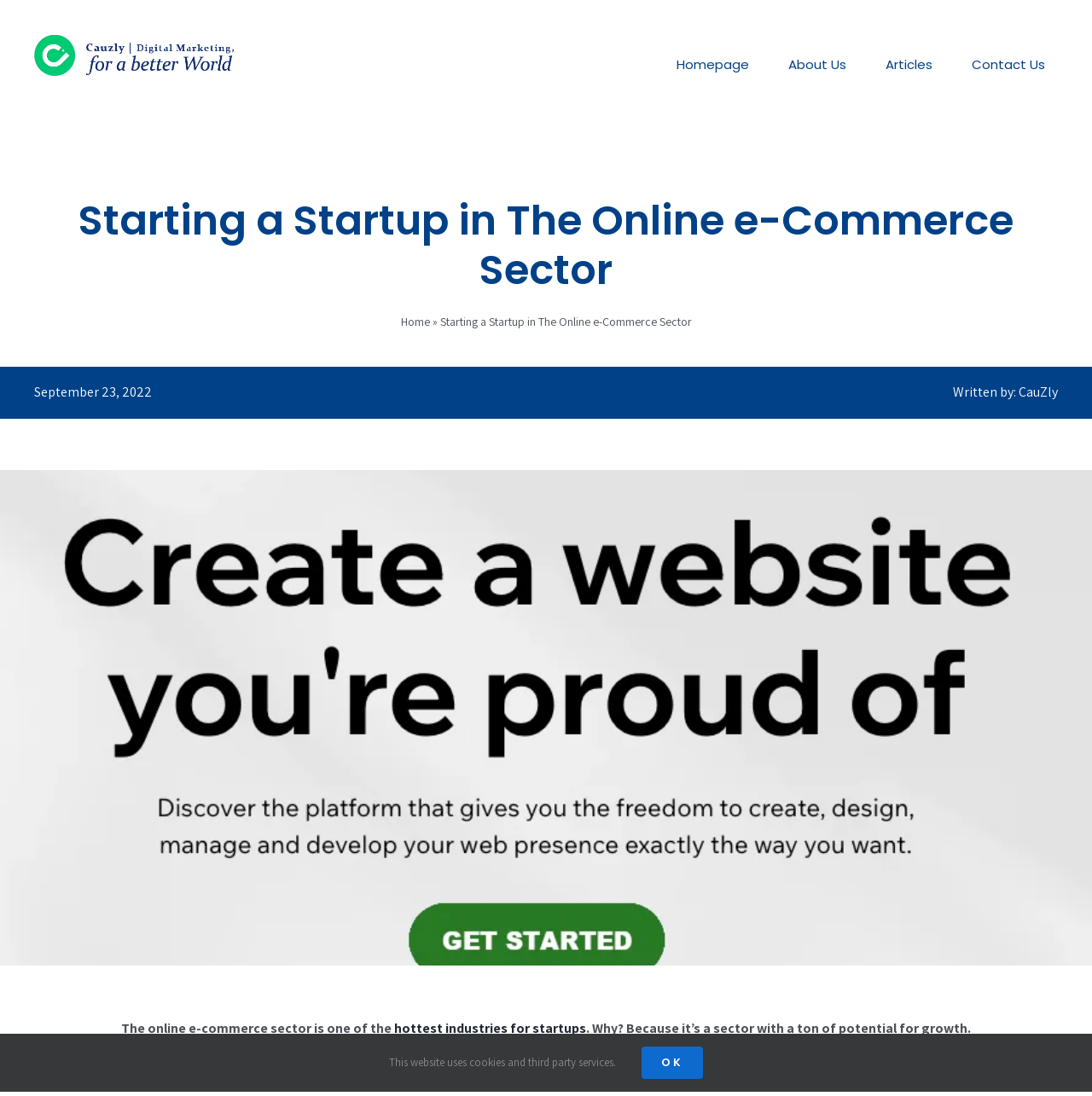Determine the bounding box coordinates for the area that needs to be clicked to fulfill this task: "go to top of the page". The coordinates must be given as four float numbers between 0 and 1, i.e., [left, top, right, bottom].

[0.904, 0.969, 0.941, 0.996]